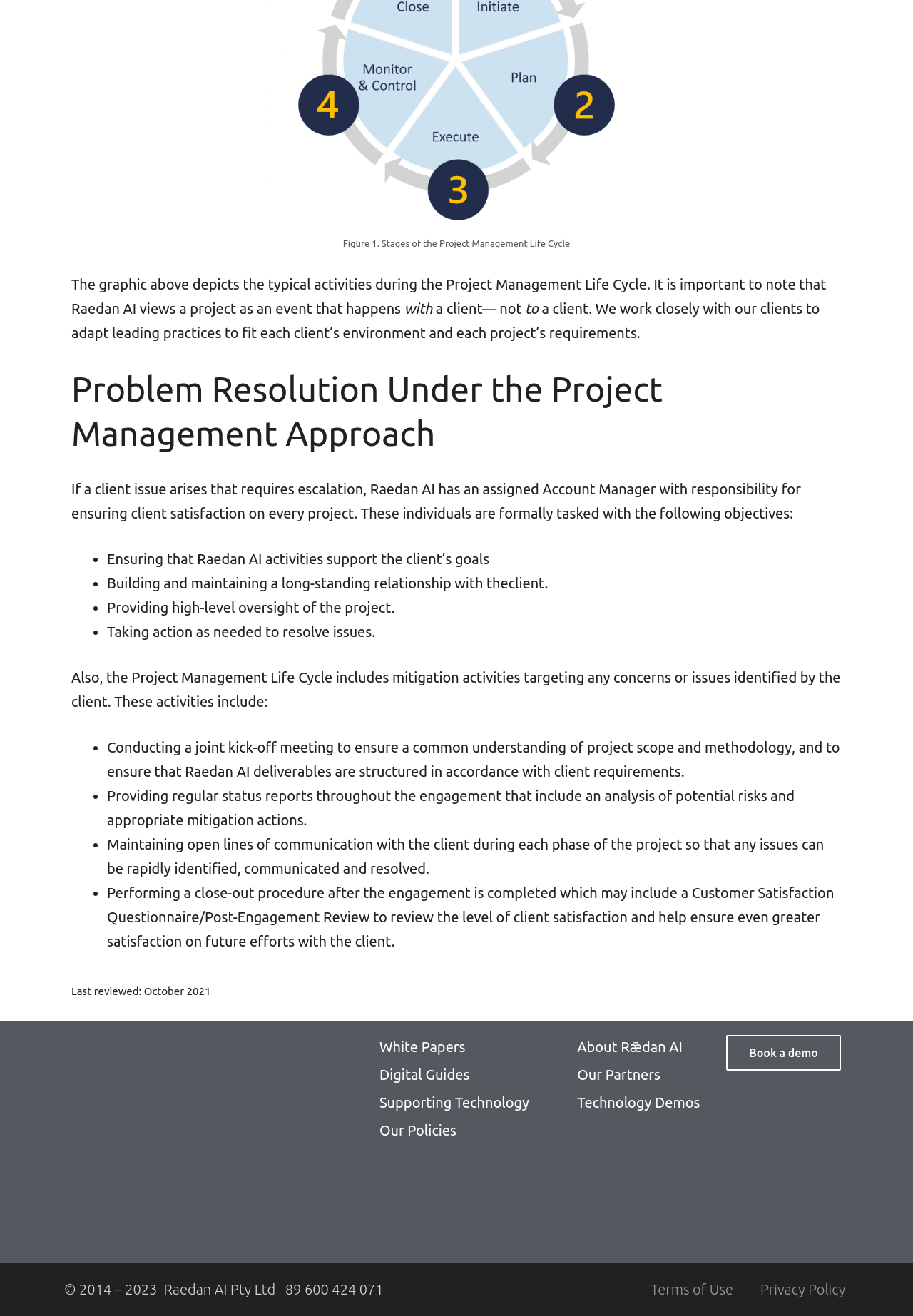What is the purpose of the joint kick-off meeting?
Give a single word or phrase as your answer by examining the image.

Ensure common understanding of project scope and methodology